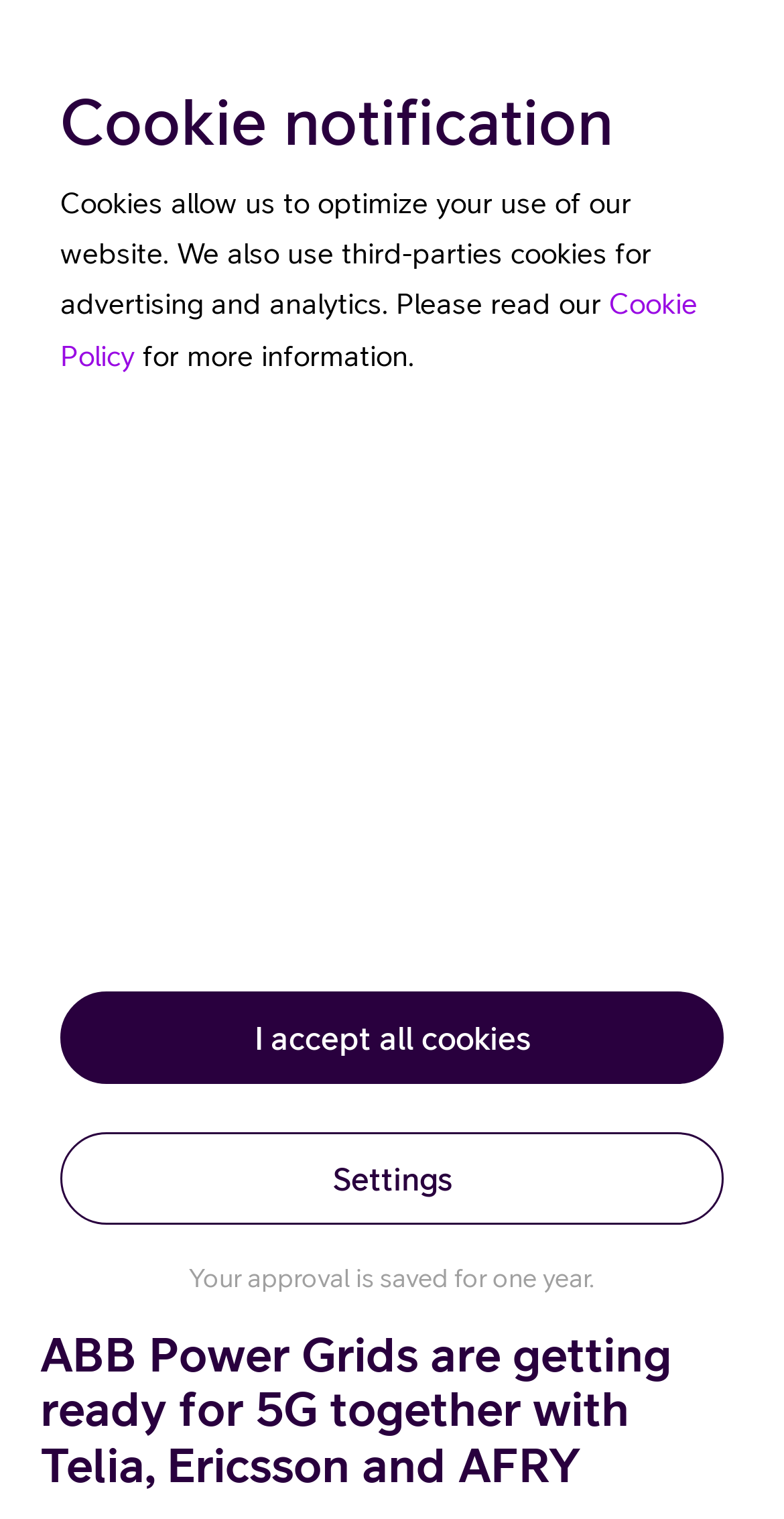How long is the cookie approval saved?
Based on the image, give a concise answer in the form of a single word or short phrase.

One year